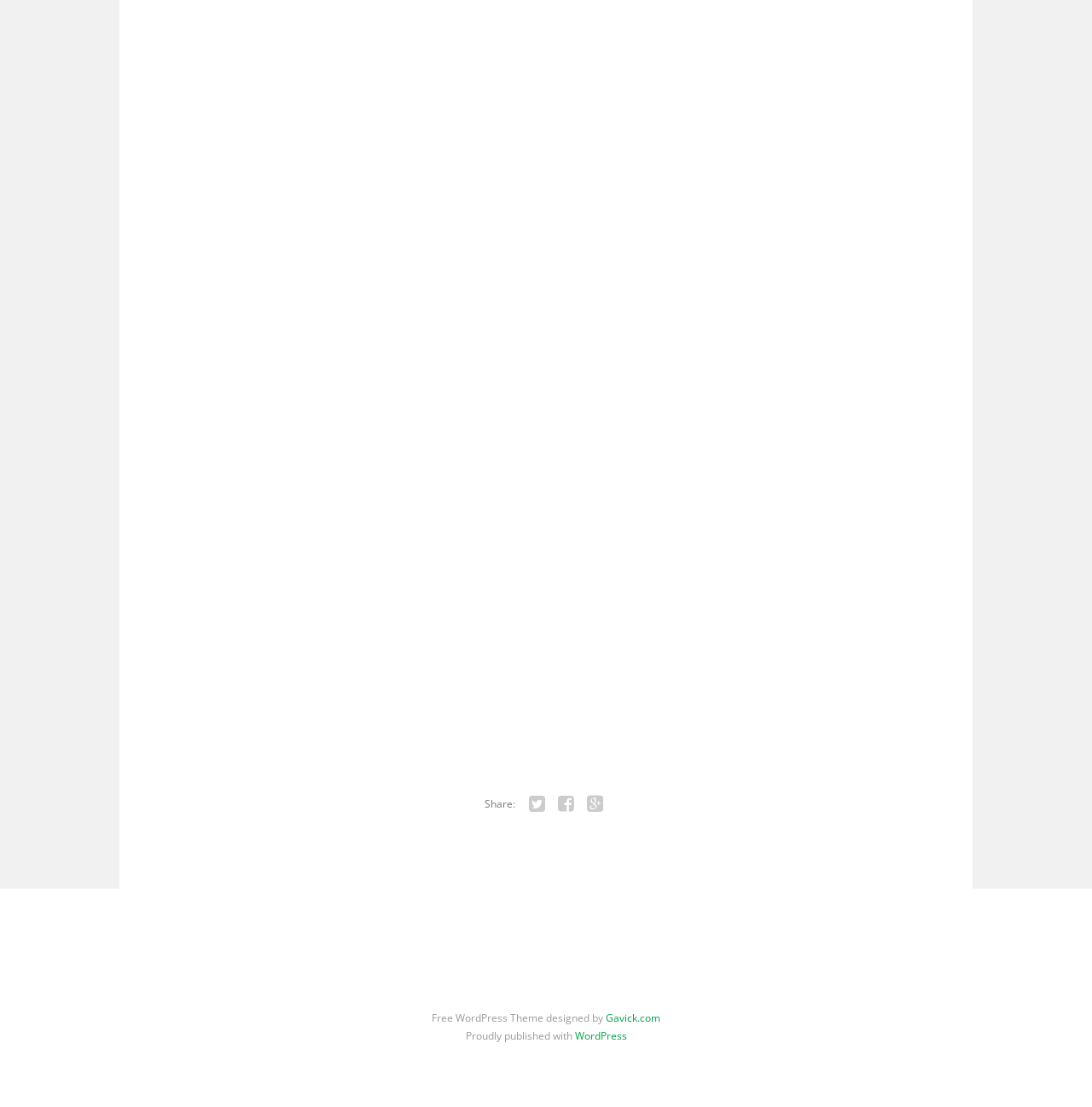Identify the bounding box coordinates for the region of the element that should be clicked to carry out the instruction: "Go to Artists page". The bounding box coordinates should be four float numbers between 0 and 1, i.e., [left, top, right, bottom].

[0.388, 0.831, 0.405, 0.856]